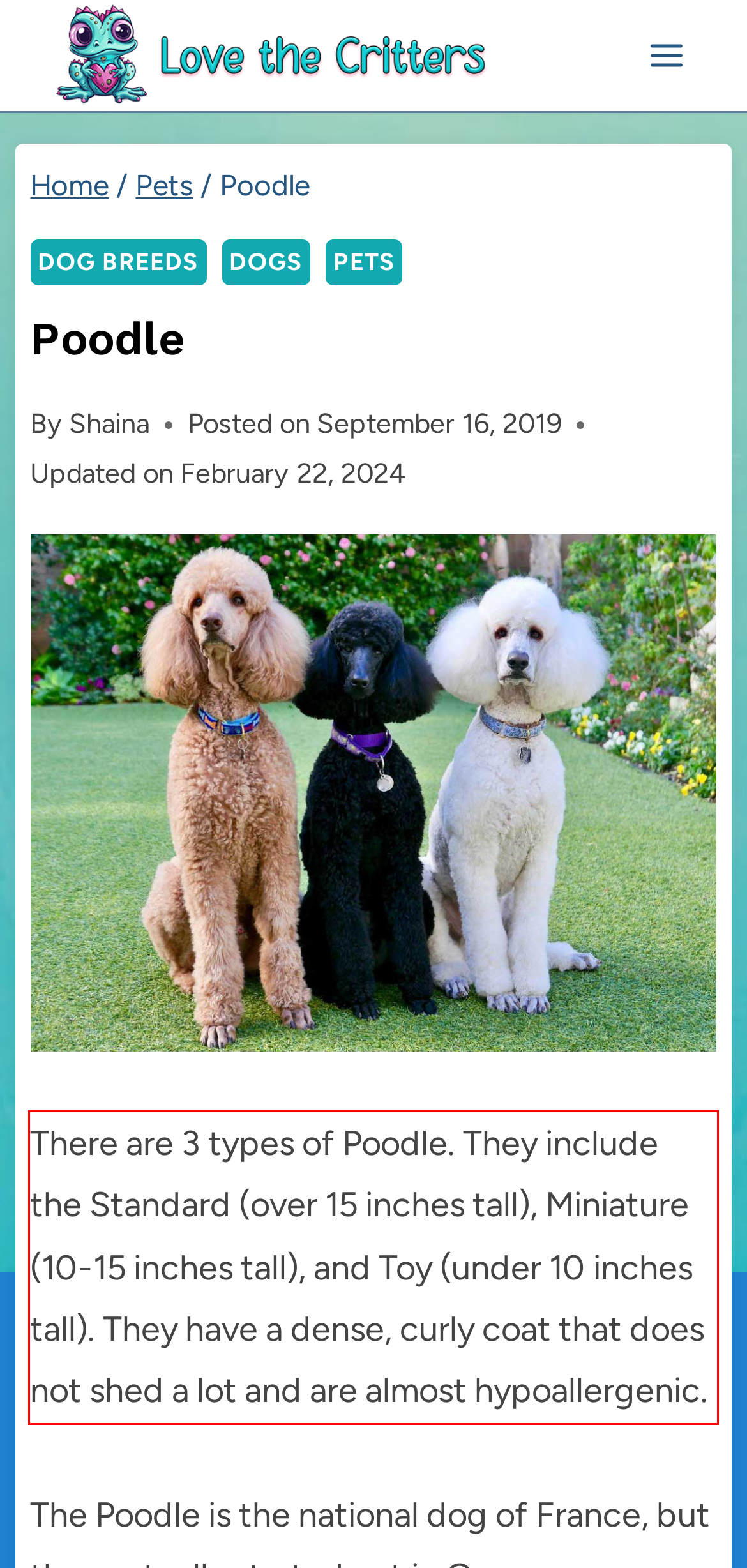Please examine the webpage screenshot and extract the text within the red bounding box using OCR.

There are 3 types of Poodle. They include the Standard (over 15 inches tall), Miniature (10-15 inches tall), and Toy (under 10 inches tall). They have a dense, curly coat that does not shed a lot and are almost hypoallergenic.